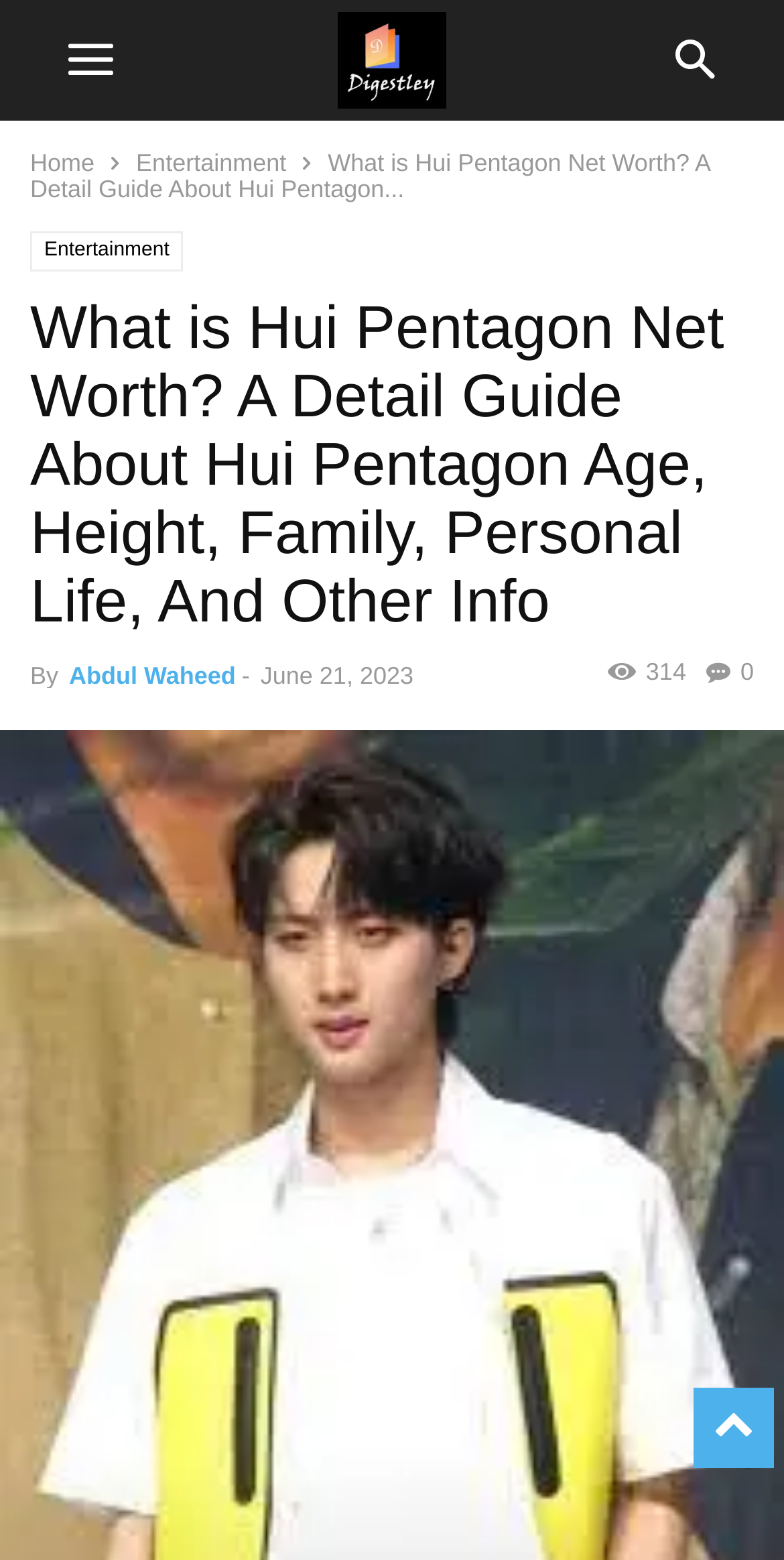Identify the bounding box coordinates for the UI element that matches this description: "Abdul Waheed".

[0.088, 0.424, 0.301, 0.442]